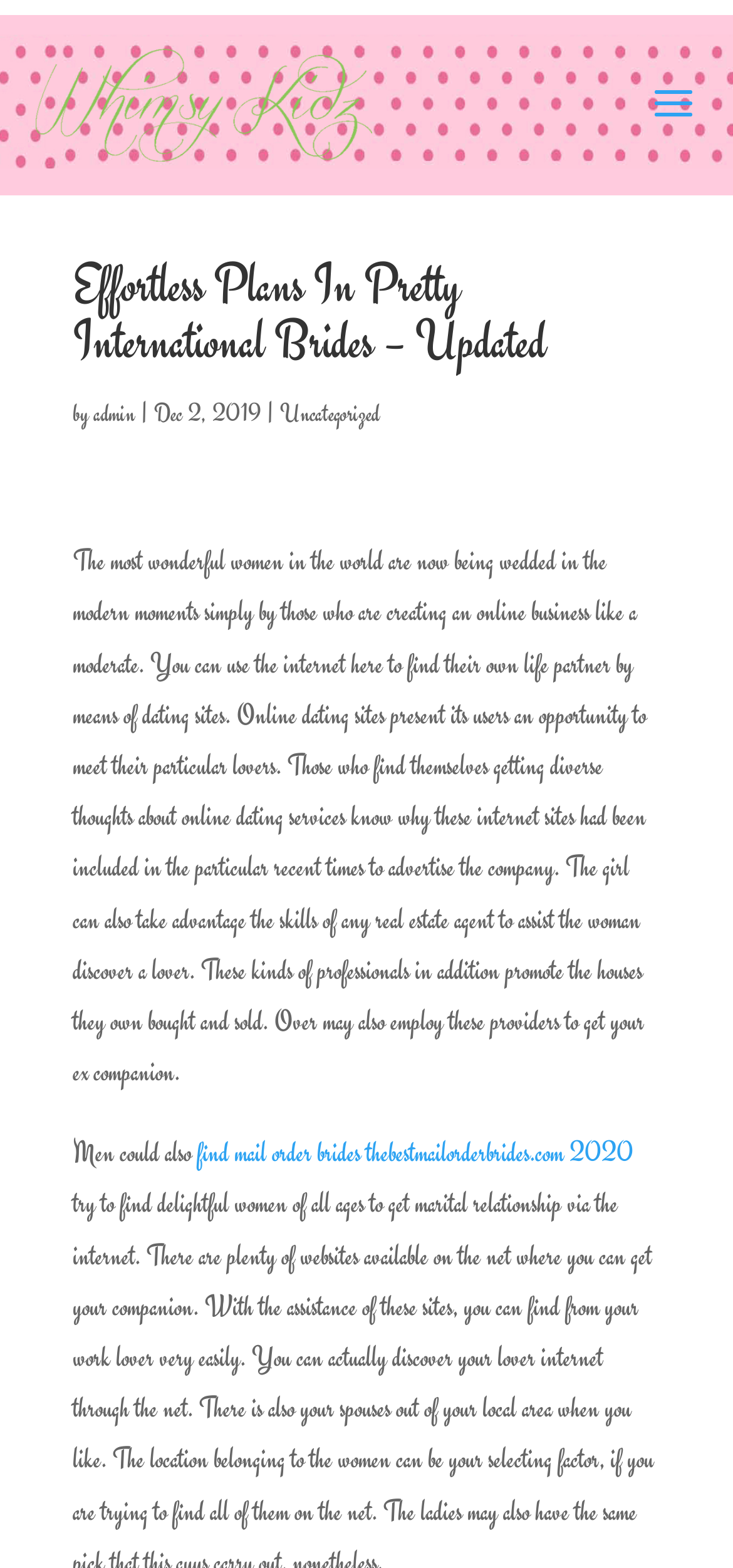Who is the author of the article? Observe the screenshot and provide a one-word or short phrase answer.

admin